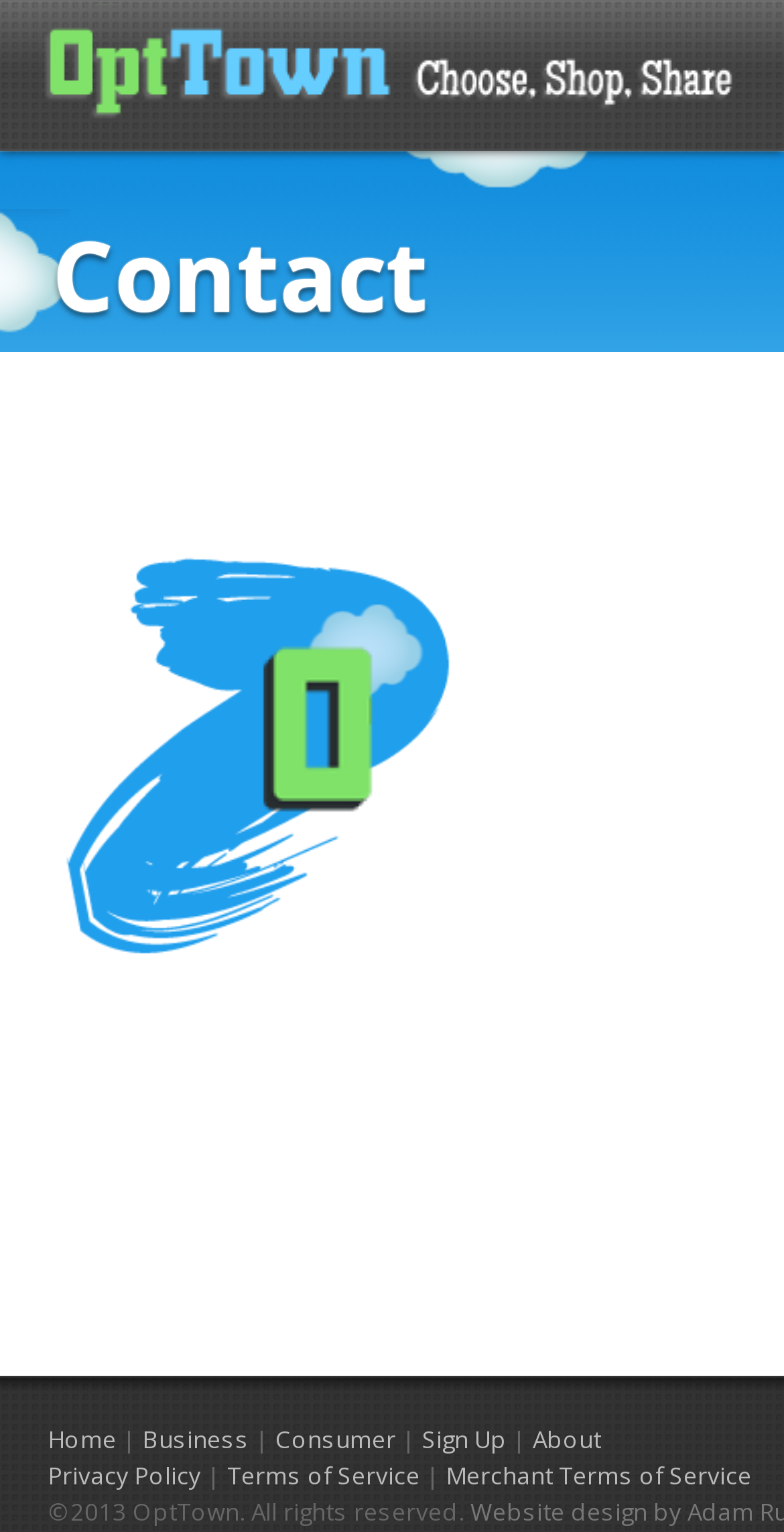How many main navigation links are there?
Provide a short answer using one word or a brief phrase based on the image.

5